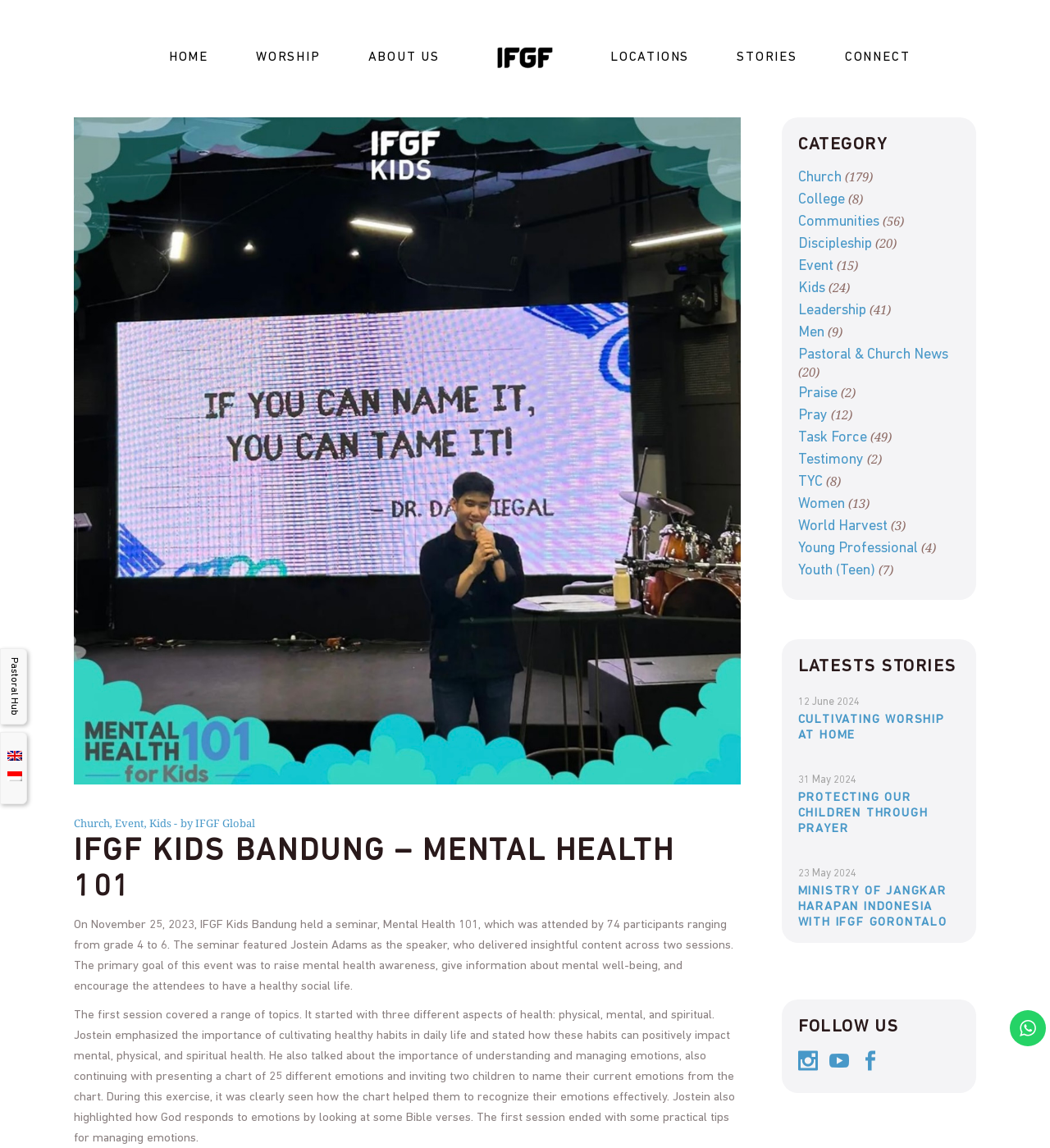Please reply to the following question with a single word or a short phrase:
What is the category of the story 'CULTIVATING WORSHIP AT HOME'?

Worship